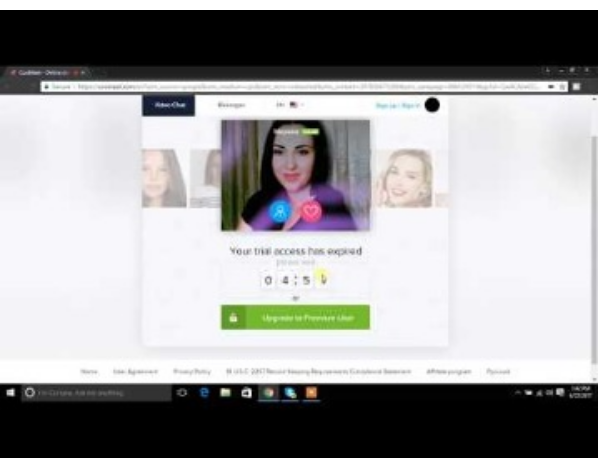Look at the image and answer the question in detail:
What is the purpose of the green button?

The green button is prominently displayed below the notification, inviting users to enhance their experience by subscribing to a paid plan. The button is labeled 'Upgrade to Premium User', indicating that it allows users to upgrade their account to a premium status.